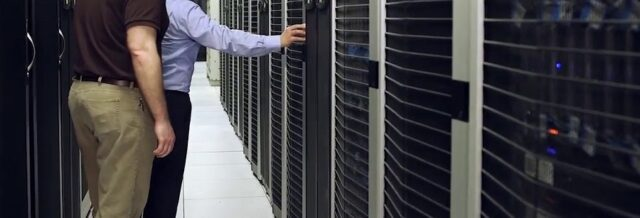Generate an elaborate caption that covers all aspects of the image.

The image depicts two individuals inspecting a server room, emphasizing a collaborative effort in managing IT infrastructure. The individuals are dressed in business casual attire, with one wearing a brown shirt and the other a light blue shirt, as they focus on a server cabinet. This scene highlights the critical aspect of server failover resilience within Video Management Systems (VMS), illustrating the importance of maintaining operational continuity and security. Such environments are essential for mission-critical operations, especially in sectors that rely on 24/7 surveillance and quick responses to failures. The backdrop consists of multiple server racks, indicating advanced technological setups used to support robust security and data management solutions.